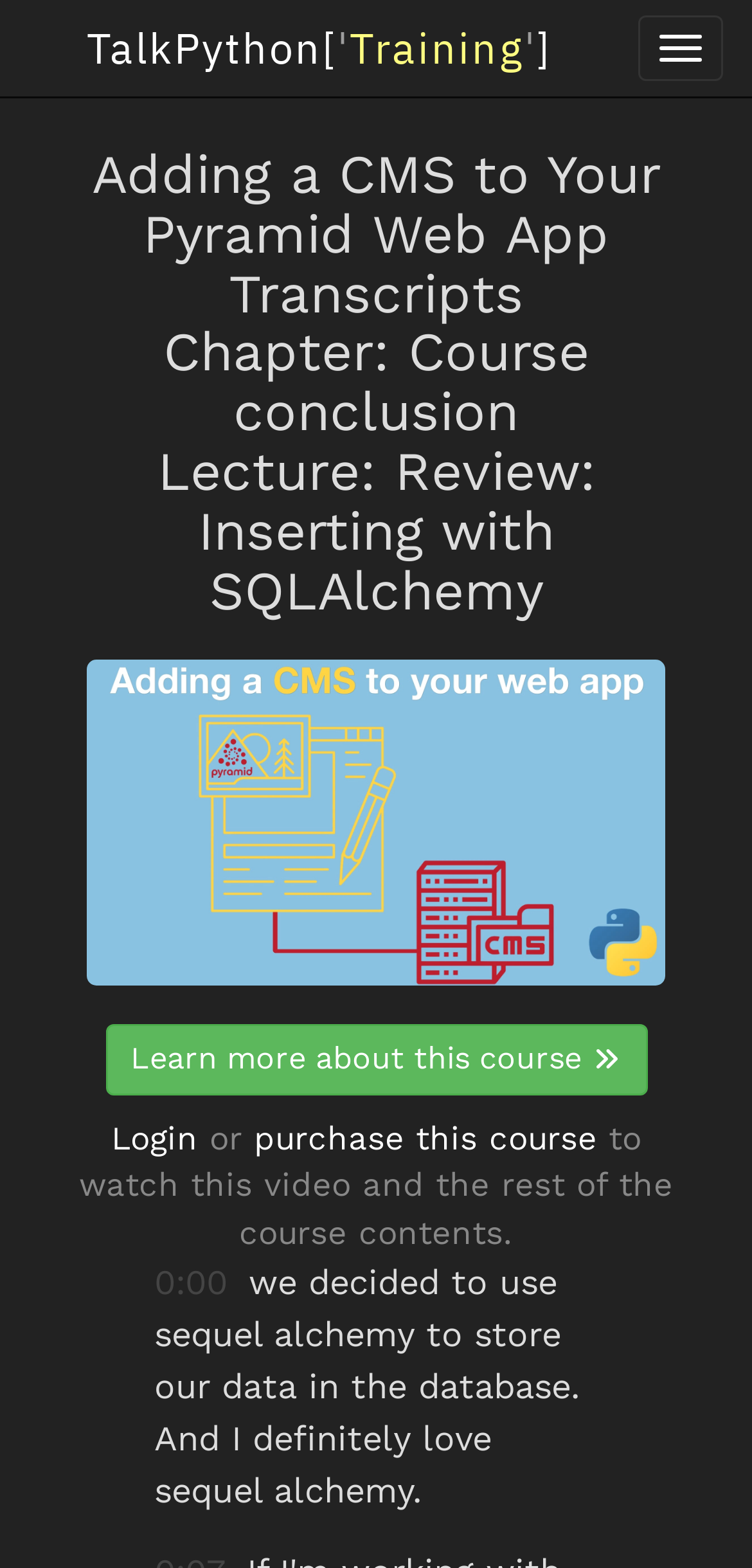What is required to watch the video and course contents?
Please answer using one word or phrase, based on the screenshot.

Login or purchase